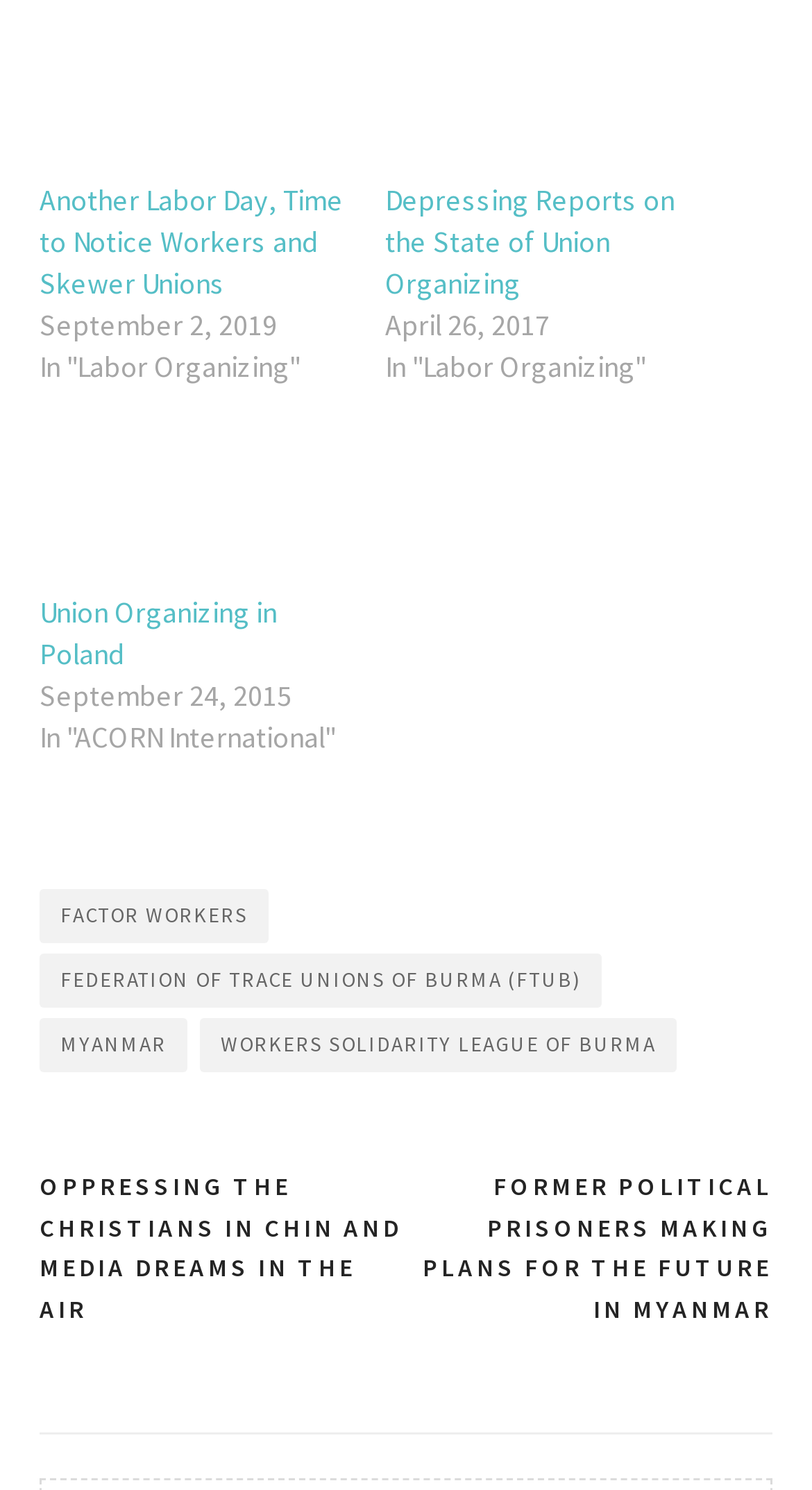Please determine the bounding box of the UI element that matches this description: Workers Solidarity League of Burma. The coordinates should be given as (top-left x, top-left y, bottom-right x, bottom-right y), with all values between 0 and 1.

[0.246, 0.683, 0.833, 0.72]